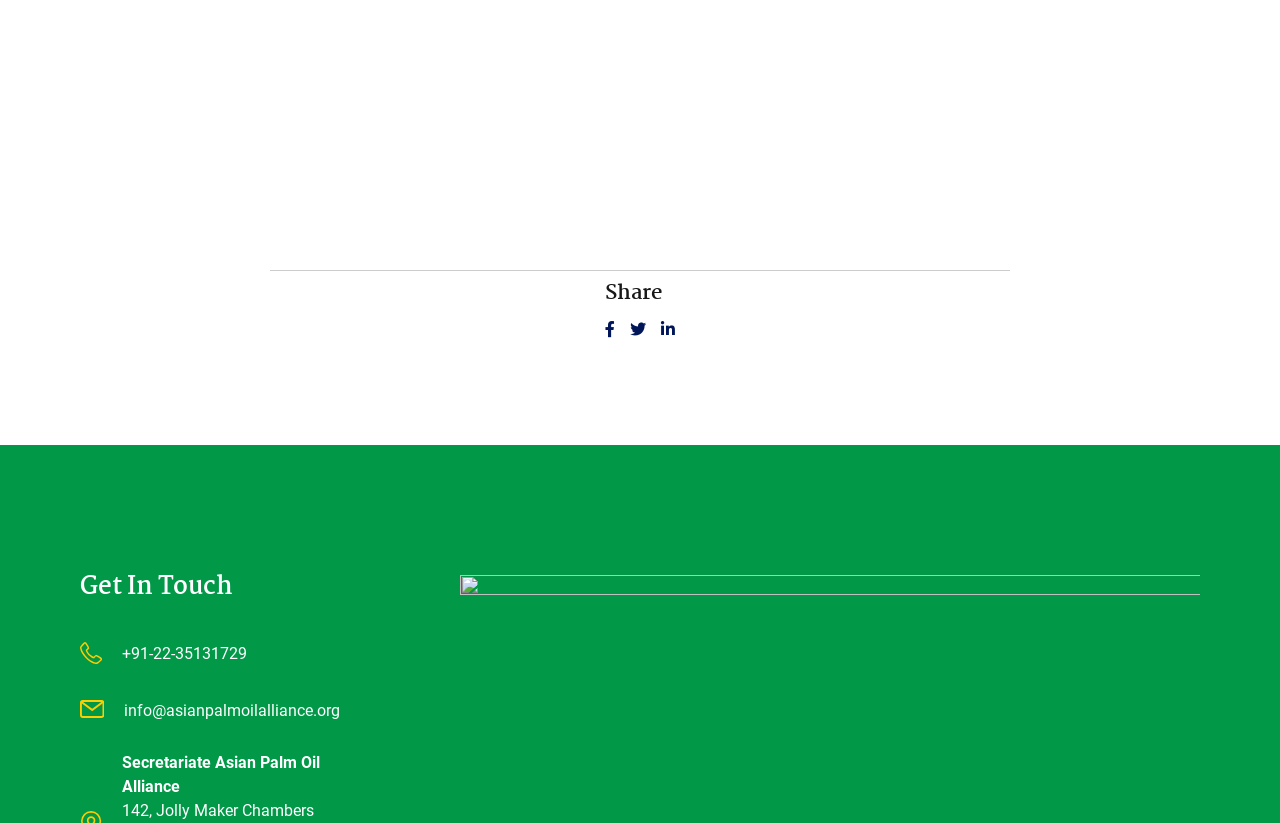What is the phone number provided on the webpage?
Based on the image, provide a one-word or brief-phrase response.

+91-22-35131729